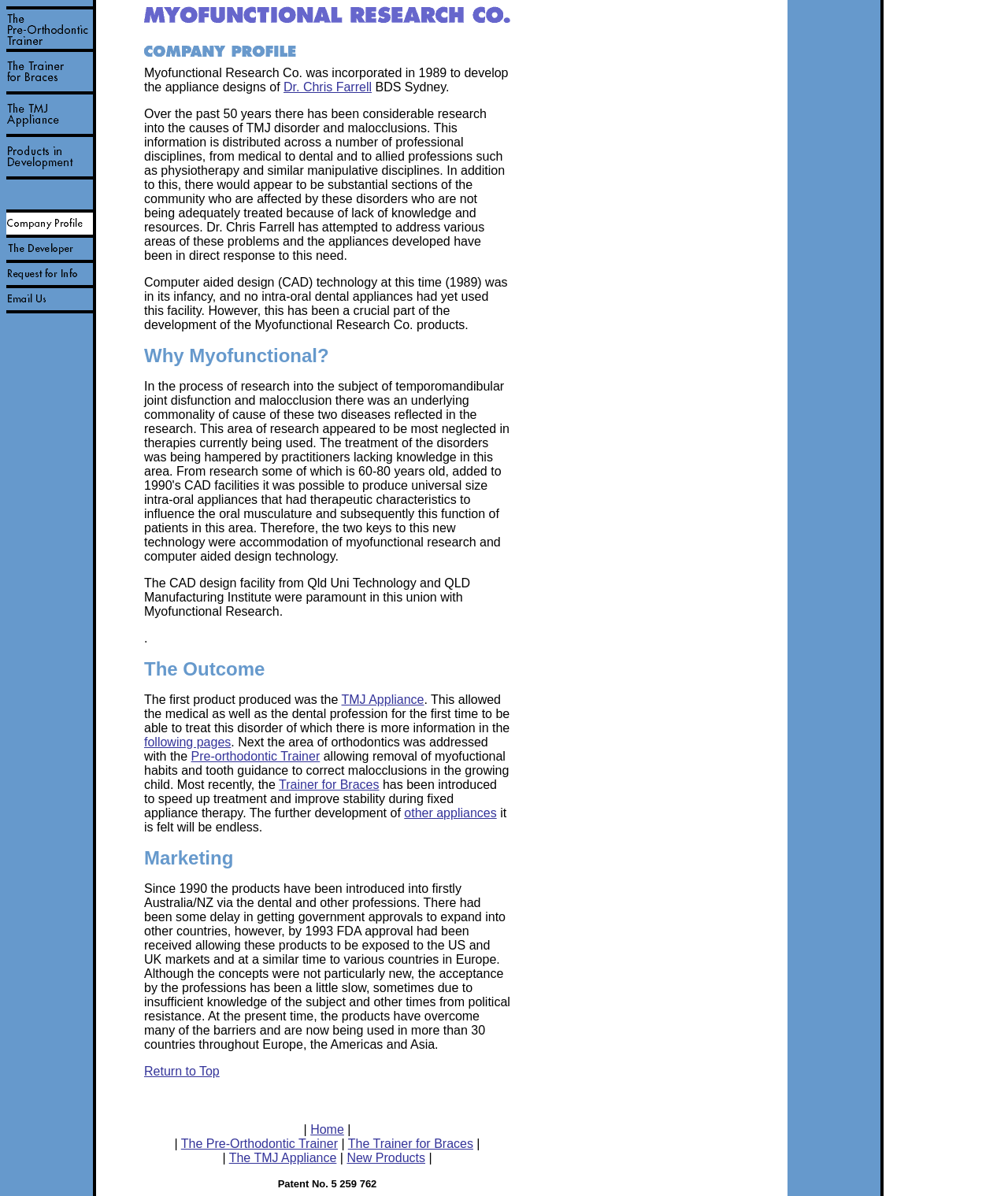Can you provide the bounding box coordinates for the element that should be clicked to implement the instruction: "Click on The Pre-Orthodontic Trainer"?

[0.006, 0.032, 0.089, 0.043]